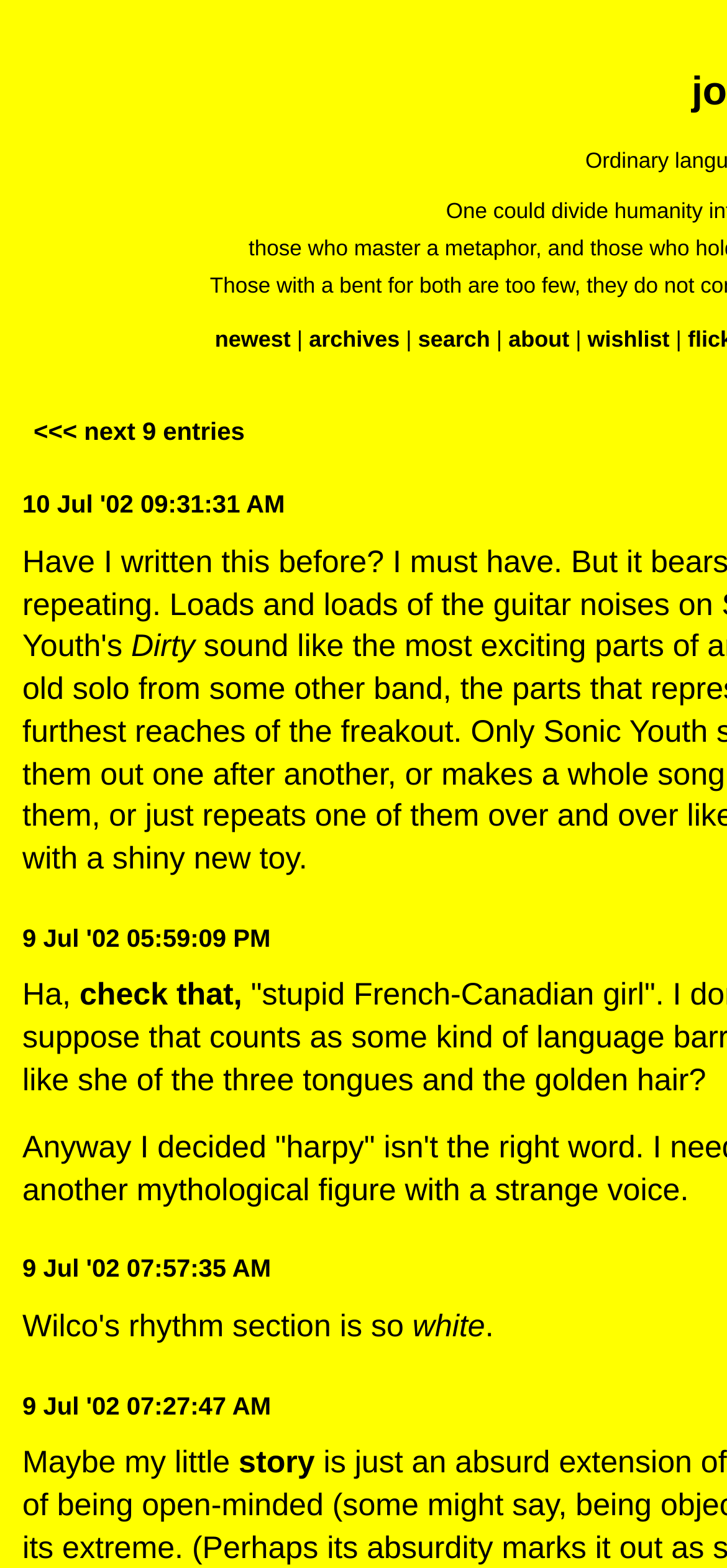Please find the bounding box coordinates of the clickable region needed to complete the following instruction: "view next 9 entries". The bounding box coordinates must consist of four float numbers between 0 and 1, i.e., [left, top, right, bottom].

[0.046, 0.266, 0.337, 0.284]